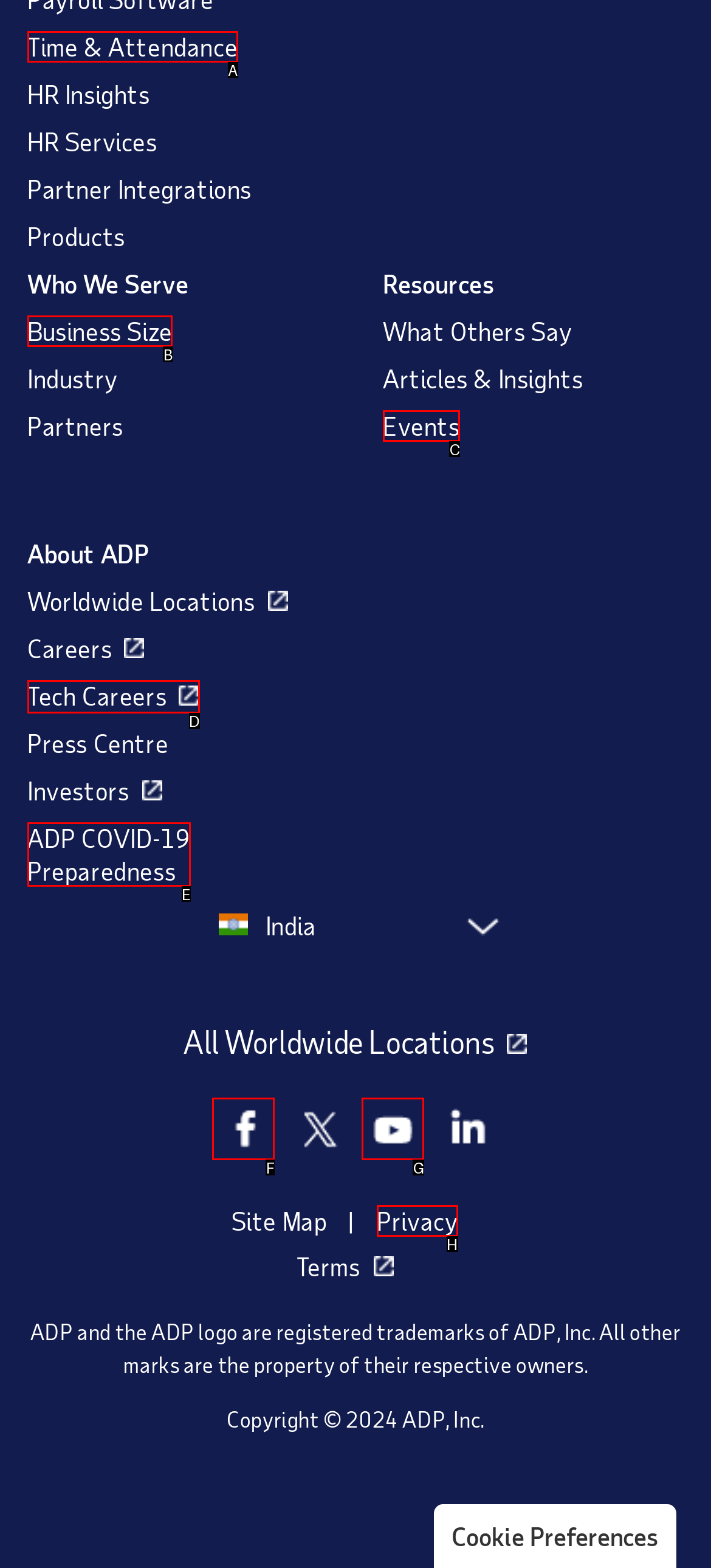Select the HTML element that matches the description: ADP COVID-19 Preparedness
Respond with the letter of the correct choice from the given options directly.

E